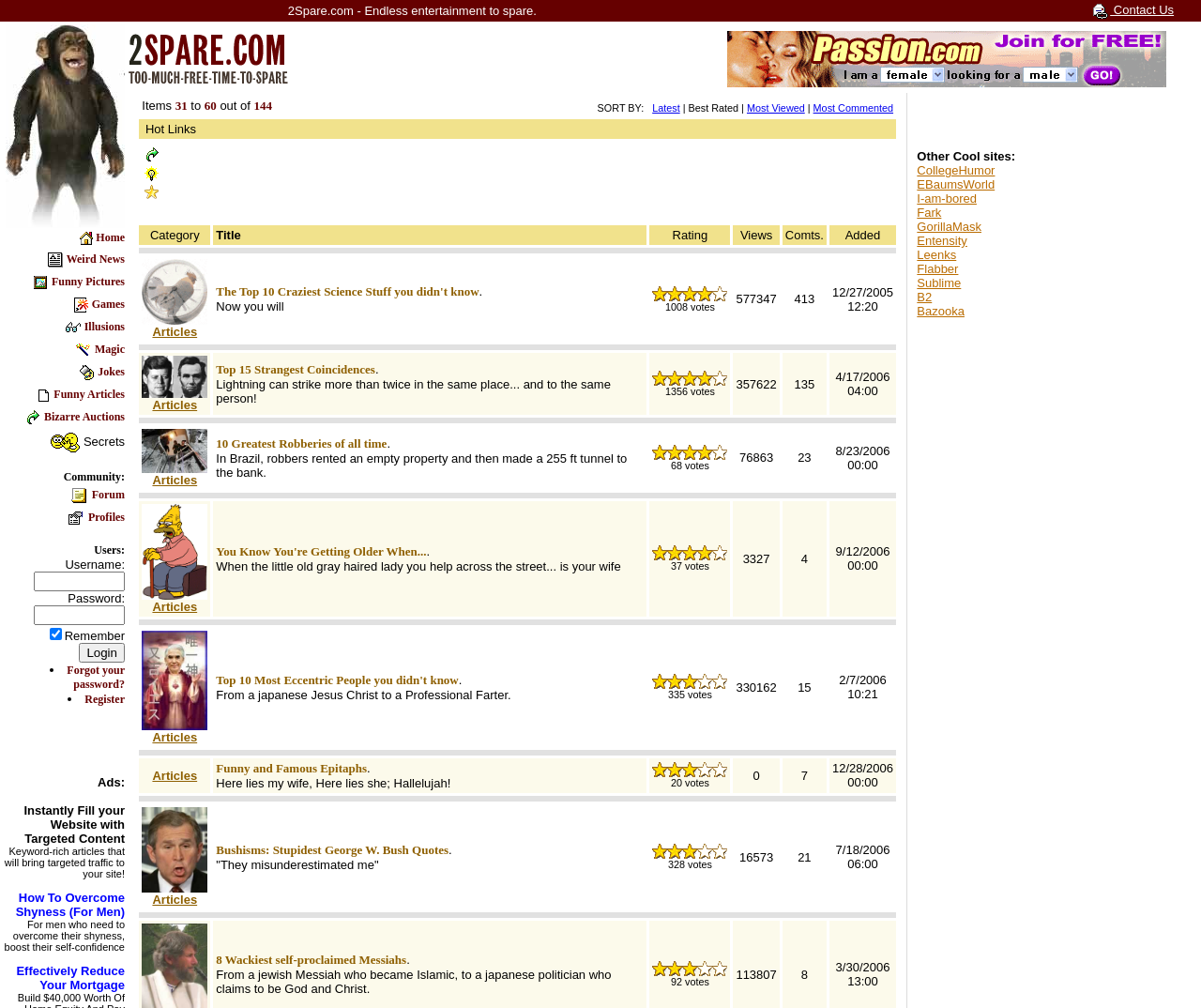What is the text next to the 'Username:' label?
From the image, respond using a single word or phrase.

textbox